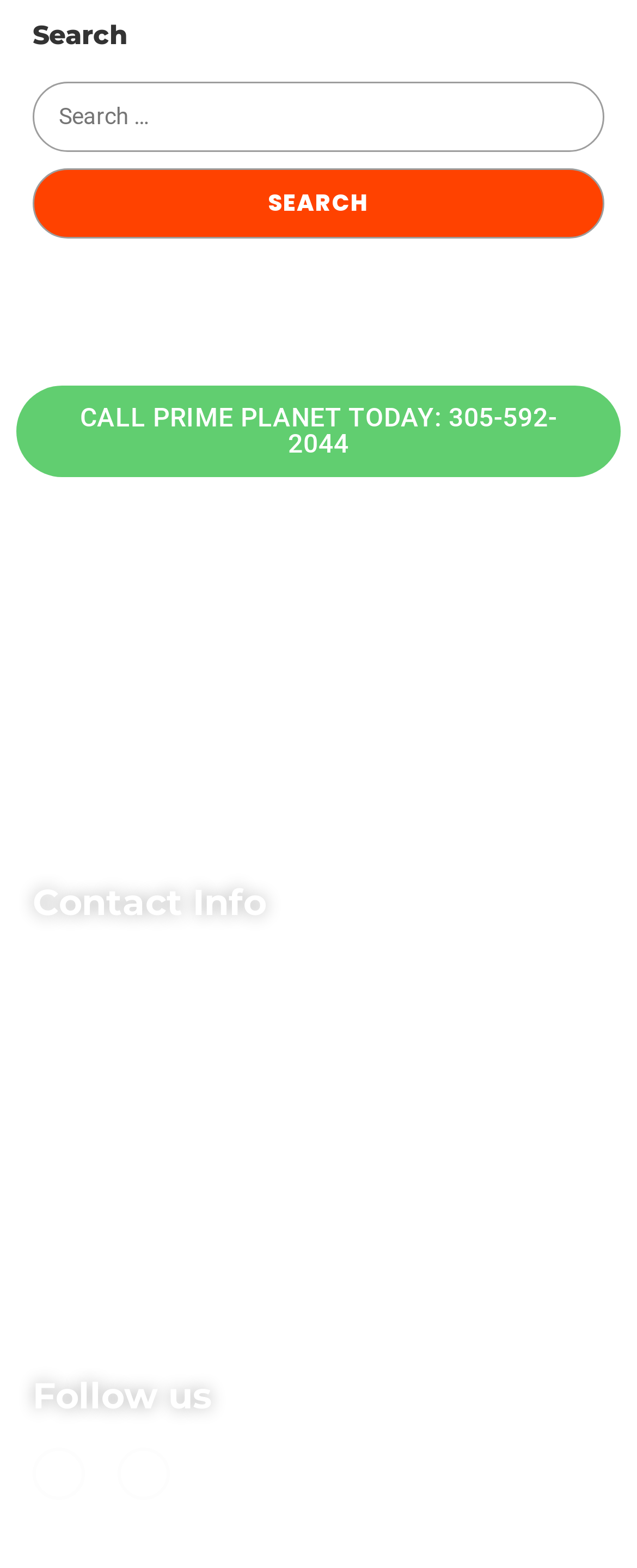Refer to the image and provide an in-depth answer to the question:
What is the phone number to call Prime Planet?

I found the phone number by looking at the link element with the text 'CALL PRIME PLANET TODAY: 305-592-2044' which is located near the top of the page.